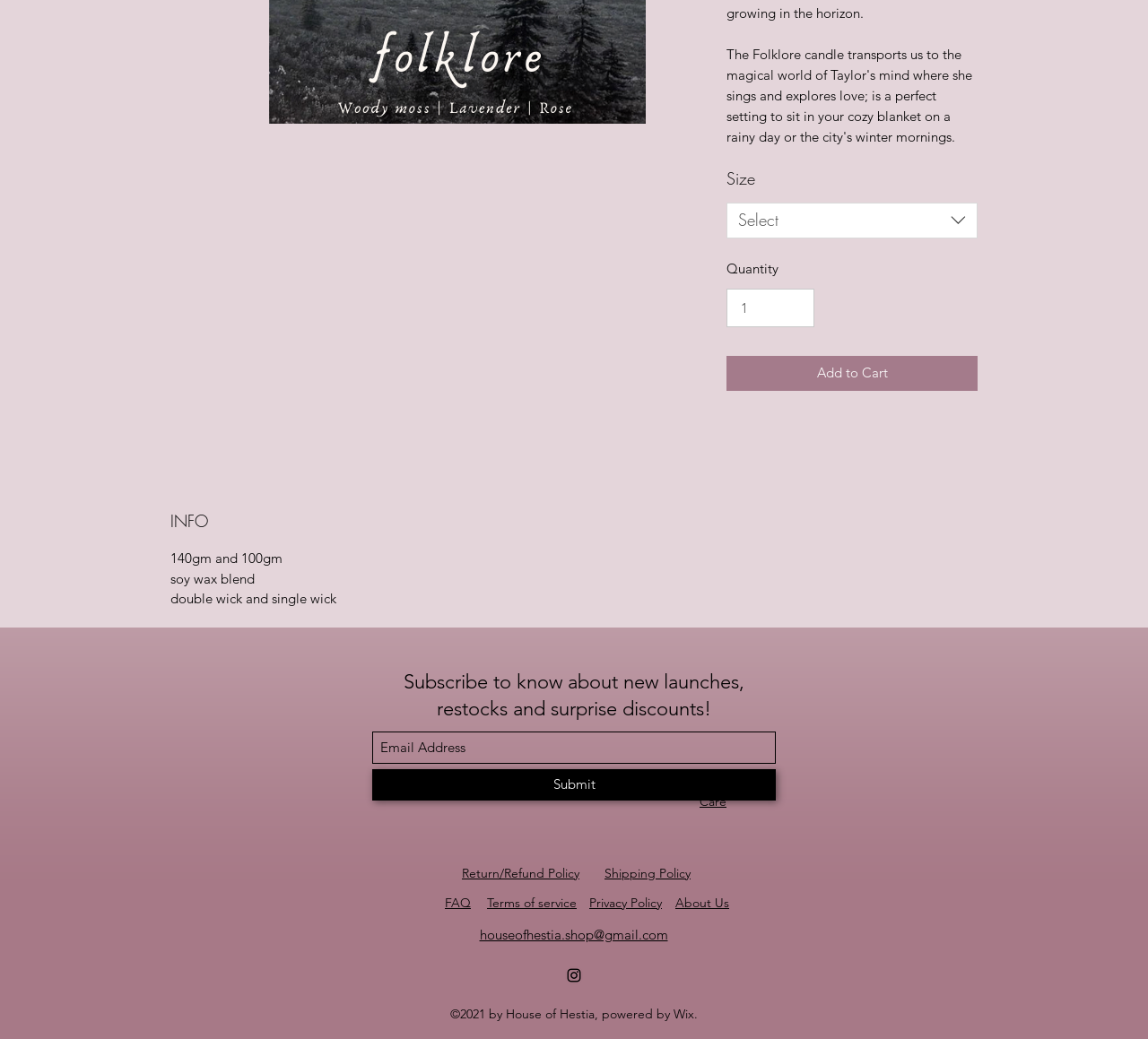Provide the bounding box coordinates of the UI element that matches the description: "Terms of service".

[0.424, 0.86, 0.502, 0.877]